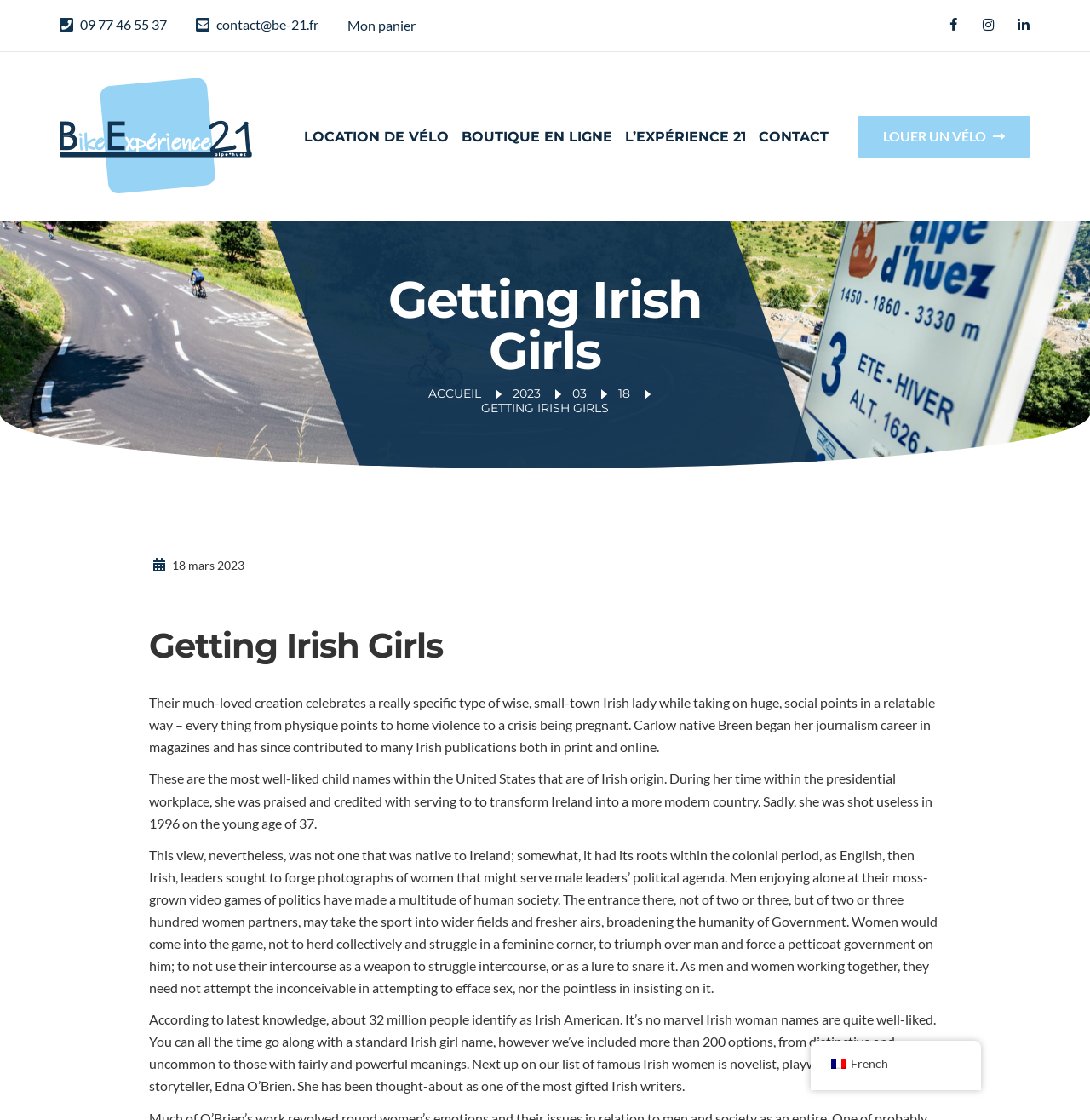How many social media links are there?
Please provide a full and detailed response to the question.

I counted the number of social media links by looking at the link elements with the icons '', '', and '' which are located at the top right corner of the webpage.